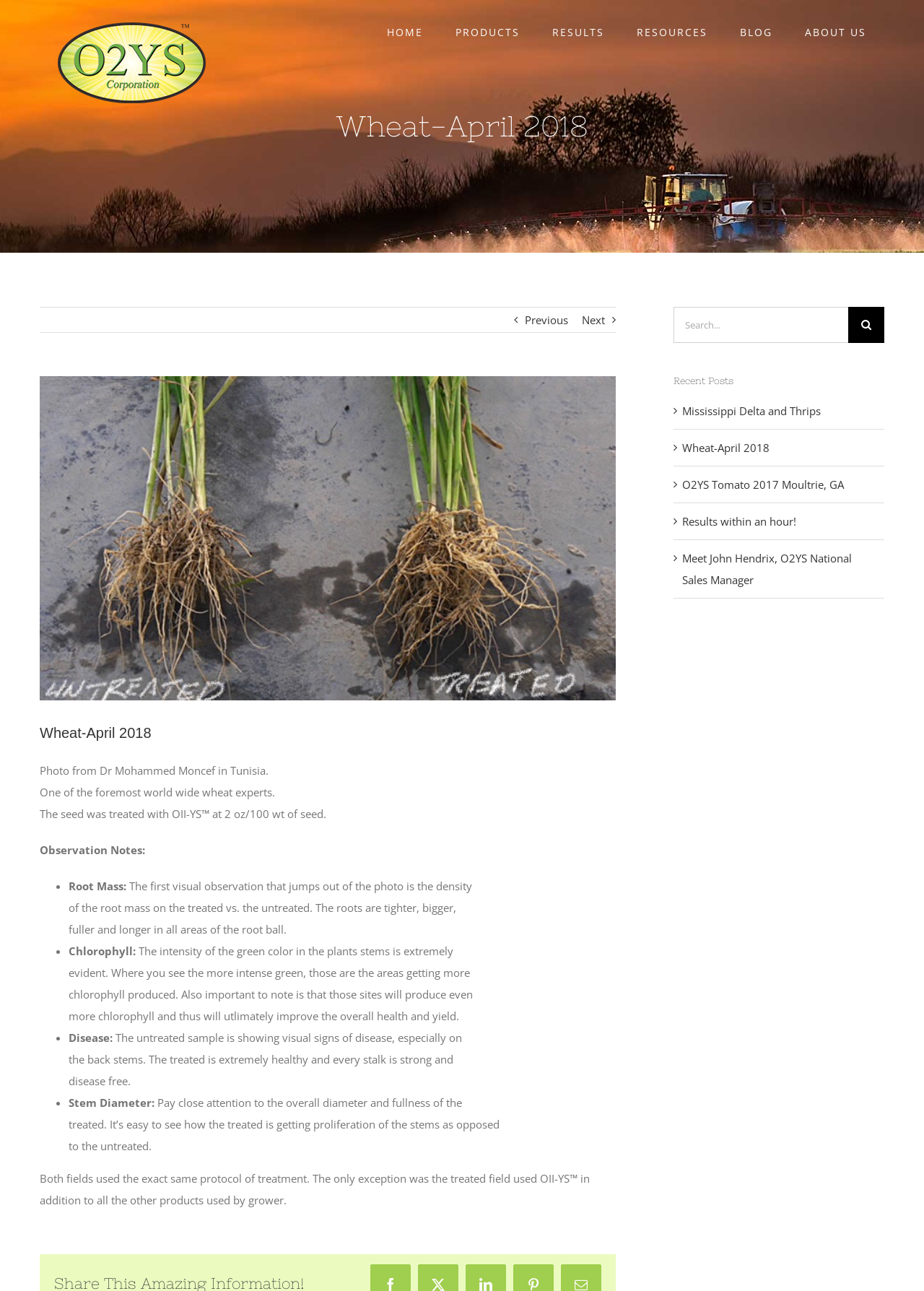Locate the UI element that matches the description HOME in the webpage screenshot. Return the bounding box coordinates in the format (top-left x, top-left y, bottom-right x, bottom-right y), with values ranging from 0 to 1.

[0.419, 0.0, 0.458, 0.048]